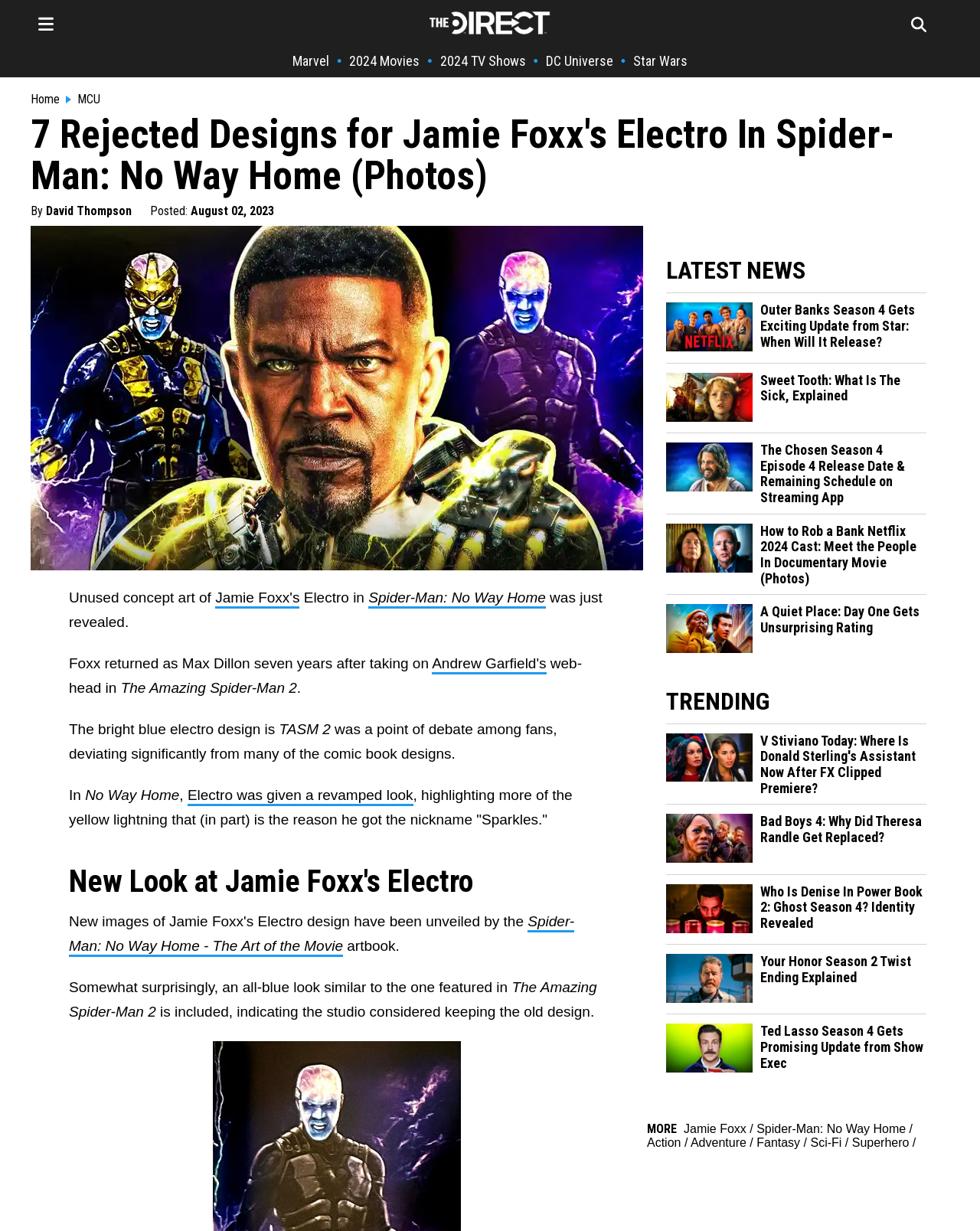What is the name of the book related to Spider-Man: No Way Home?
Please give a well-detailed answer to the question.

The answer can be found in the link 'Spider-Man: No Way Home - The Art of the Movie' which is mentioned in the article.